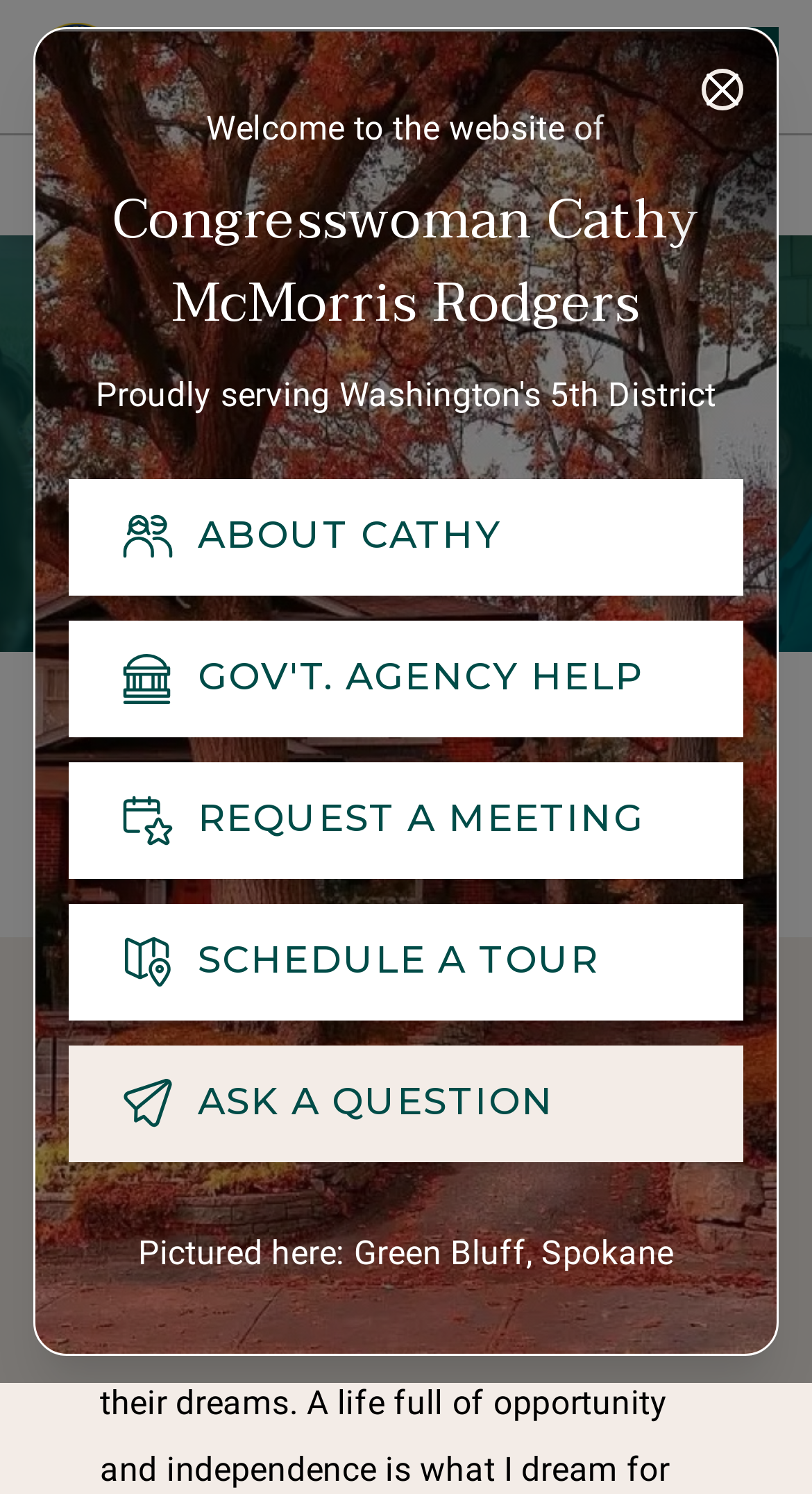Can you identify the bounding box coordinates of the clickable region needed to carry out this instruction: 'Get government agency help'? The coordinates should be four float numbers within the range of 0 to 1, stated as [left, top, right, bottom].

[0.085, 0.415, 0.915, 0.493]